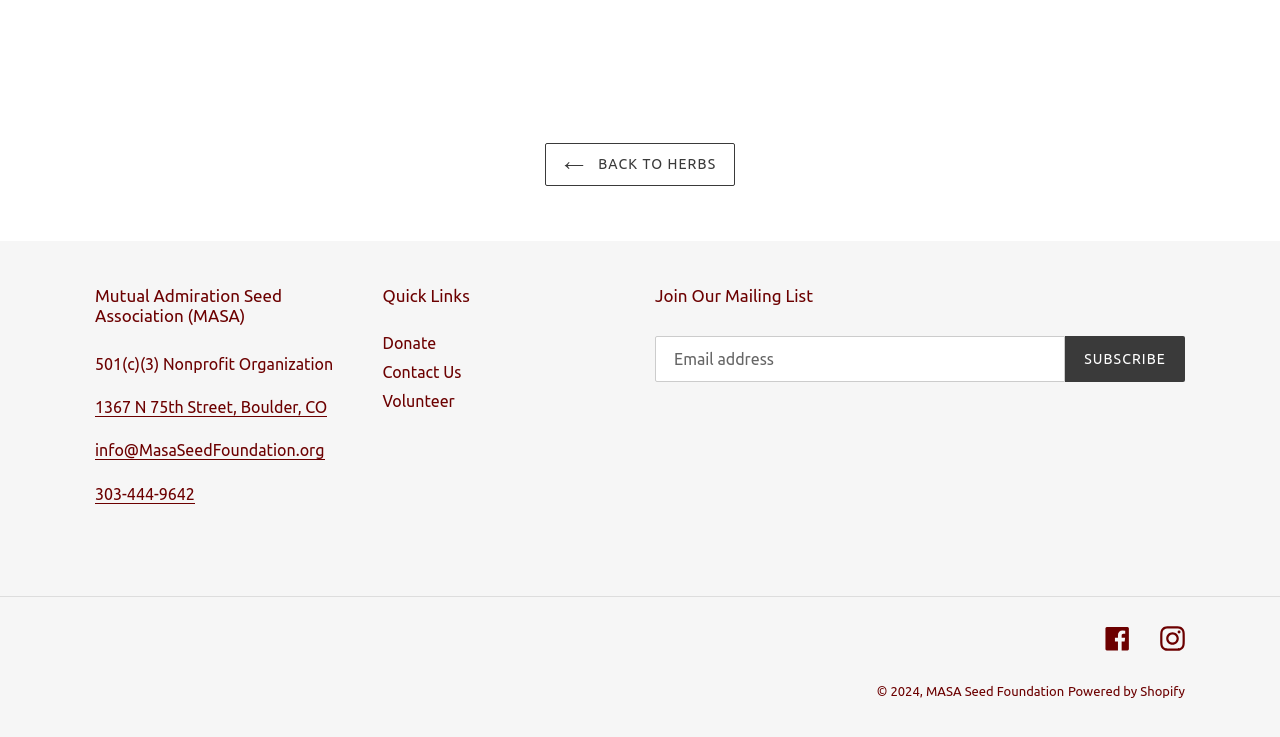Point out the bounding box coordinates of the section to click in order to follow this instruction: "Visit 1367 N 75th Street, Boulder, CO".

[0.074, 0.54, 0.256, 0.566]